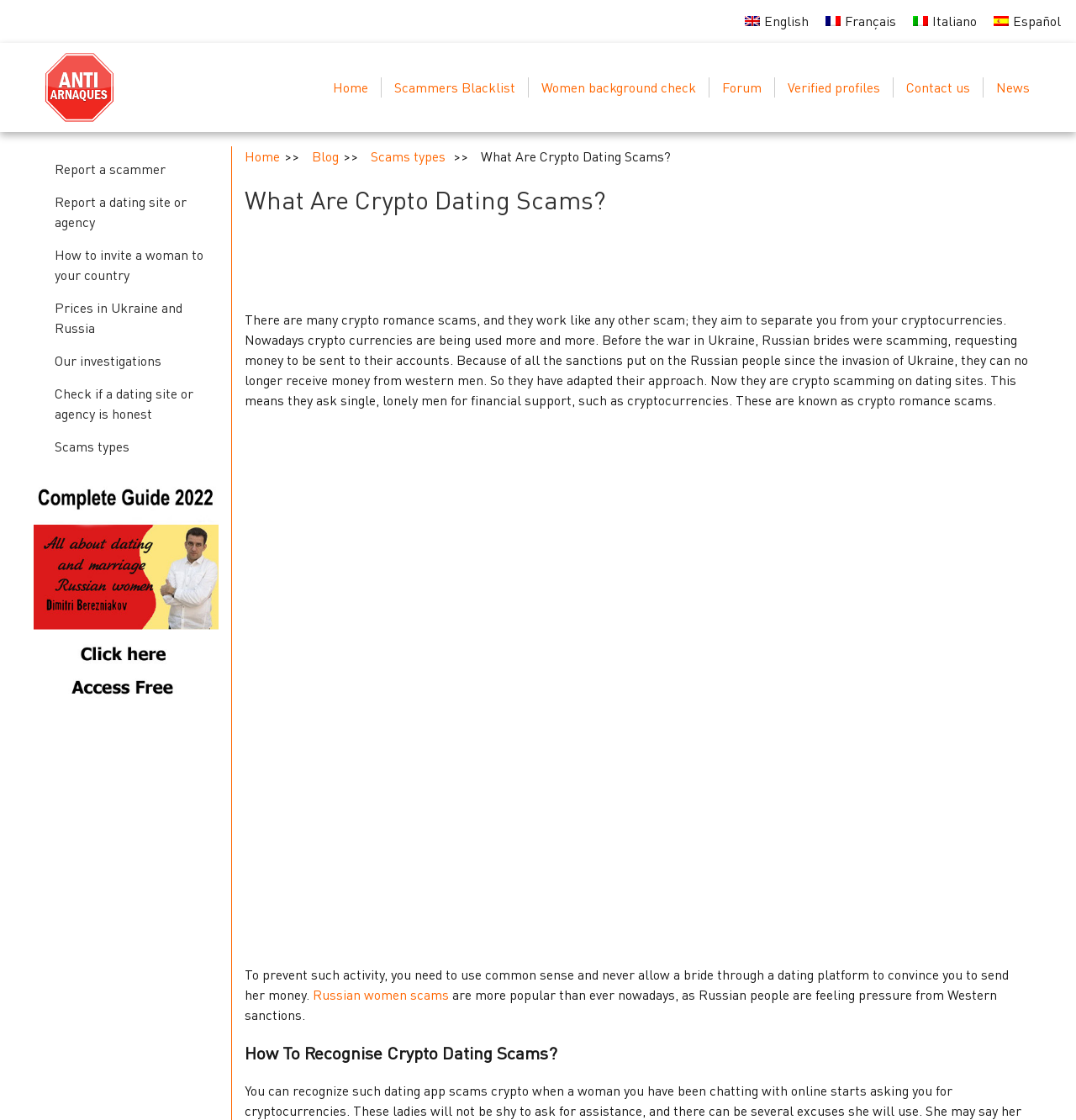Locate the UI element described by News and provide its bounding box coordinates. Use the format (top-left x, top-left y, bottom-right x, bottom-right y) with all values as floating point numbers between 0 and 1.

[0.926, 0.069, 0.957, 0.087]